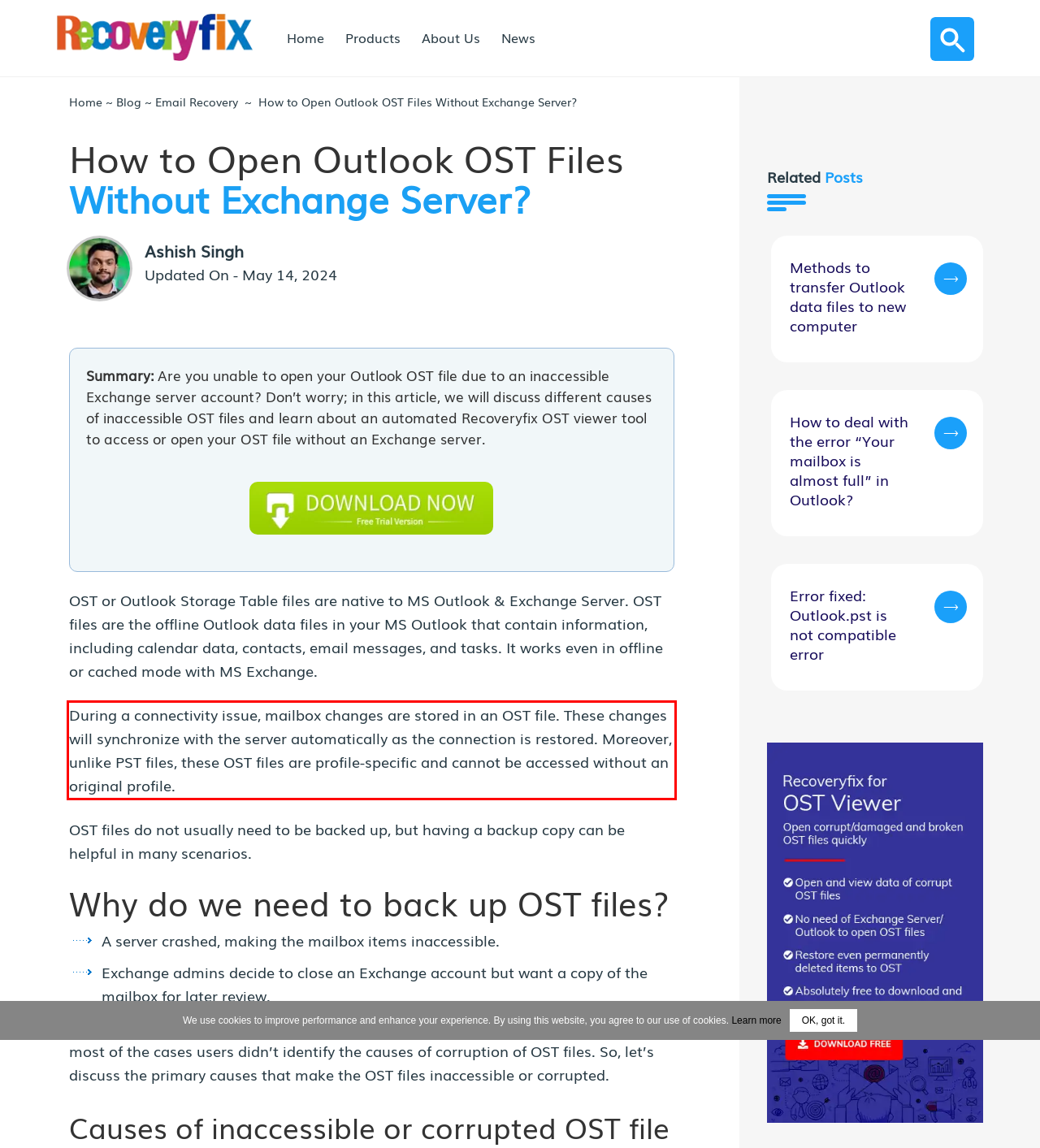Analyze the webpage screenshot and use OCR to recognize the text content in the red bounding box.

During a connectivity issue, mailbox changes are stored in an OST file. These changes will synchronize with the server automatically as the connection is restored. Moreover, unlike PST files, these OST files are profile-specific and cannot be accessed without an original profile.